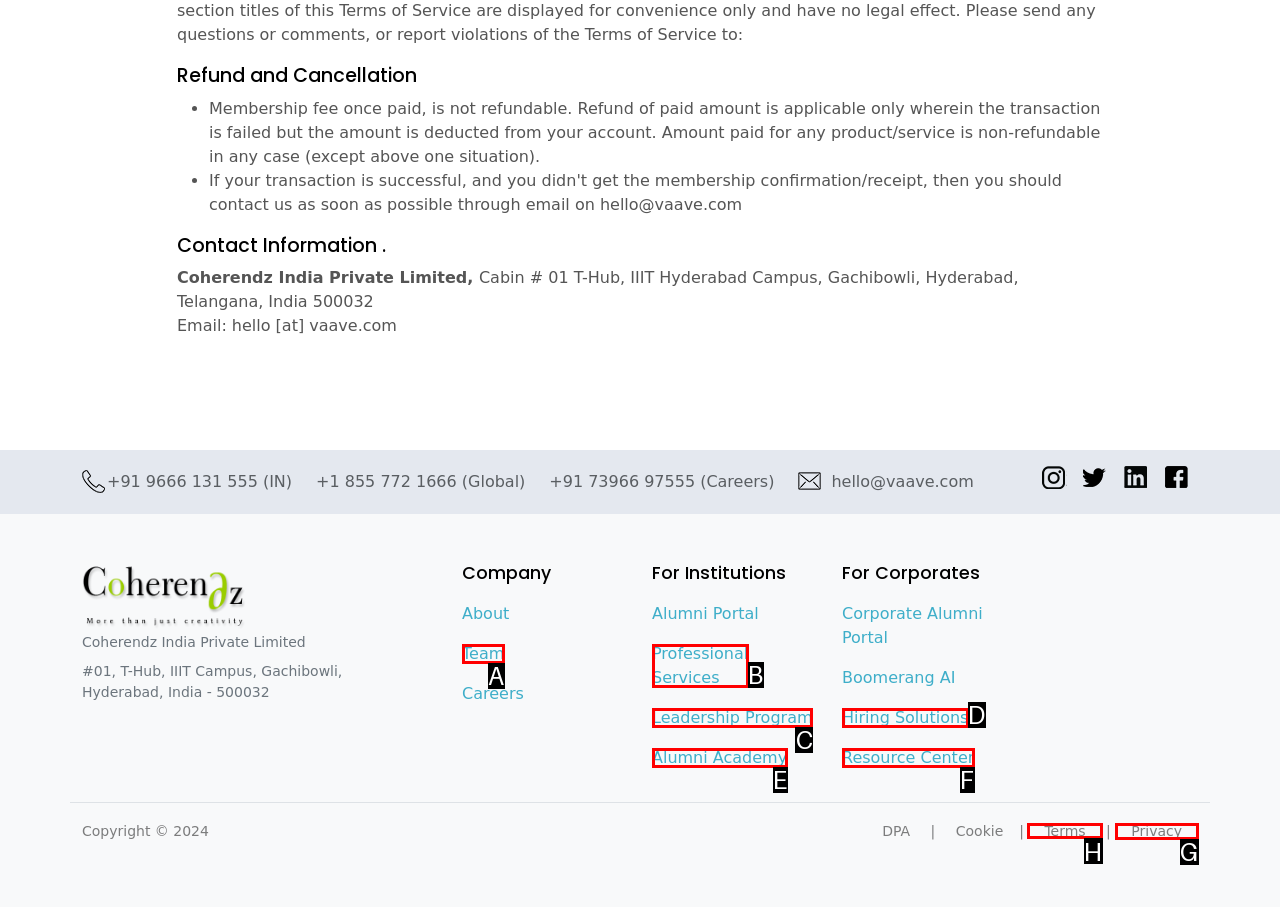Identify the letter of the UI element needed to carry out the task: Click Terms
Reply with the letter of the chosen option.

H